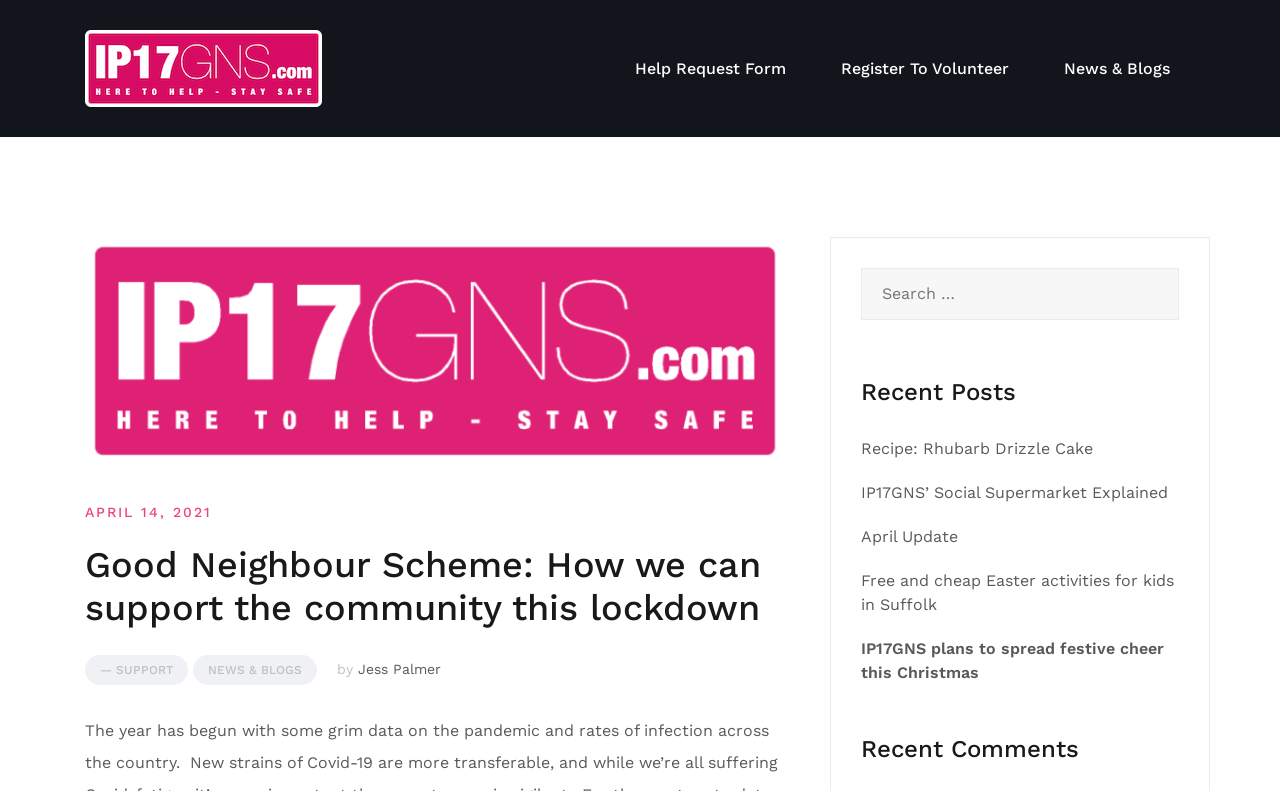Please predict the bounding box coordinates (top-left x, top-left y, bottom-right x, bottom-right y) for the UI element in the screenshot that fits the description: April 14, 2021April 14, 2021

[0.066, 0.637, 0.166, 0.657]